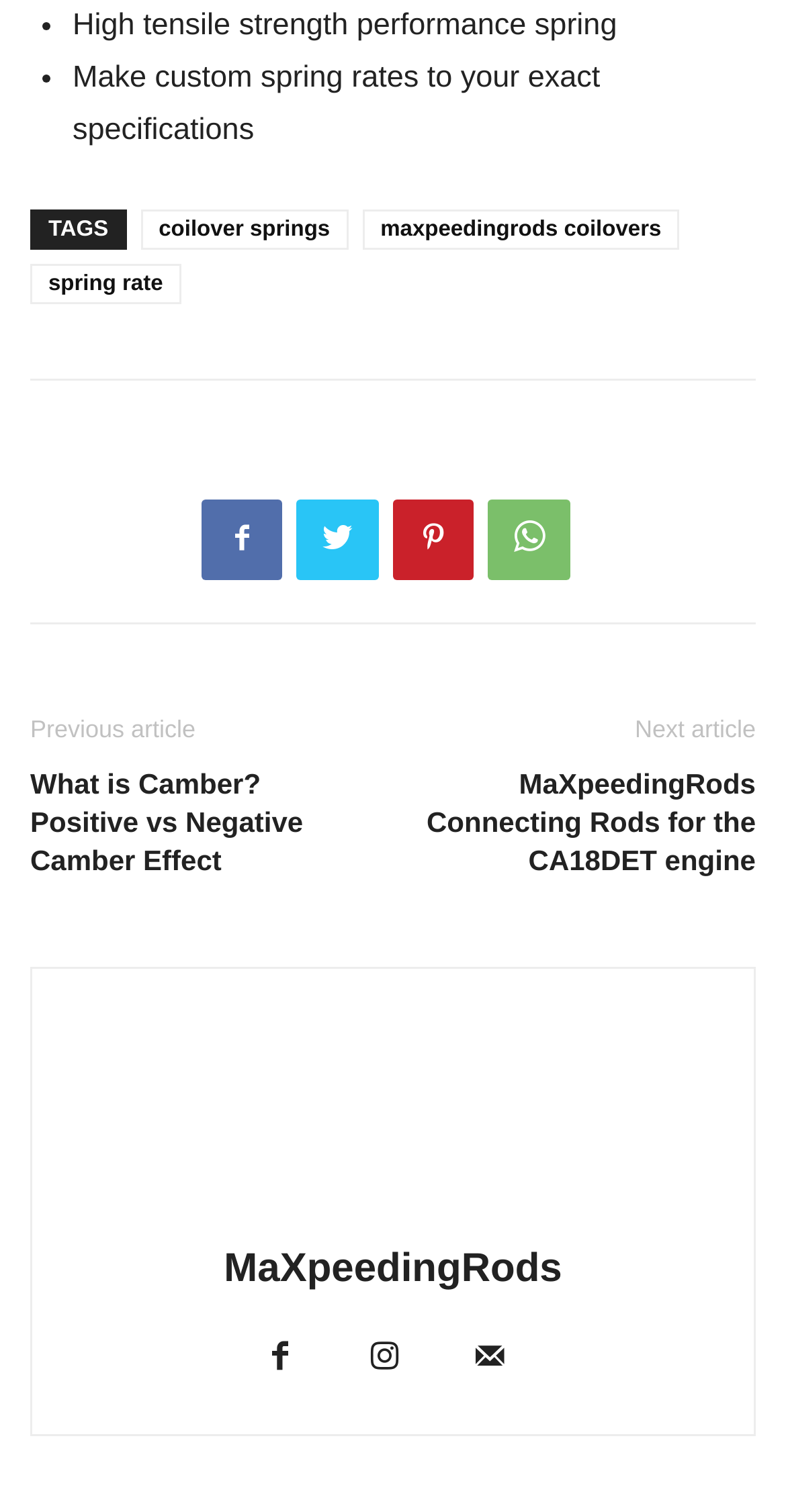What is the purpose of the links in the footer section?
Answer with a single word or short phrase according to what you see in the image.

Navigation